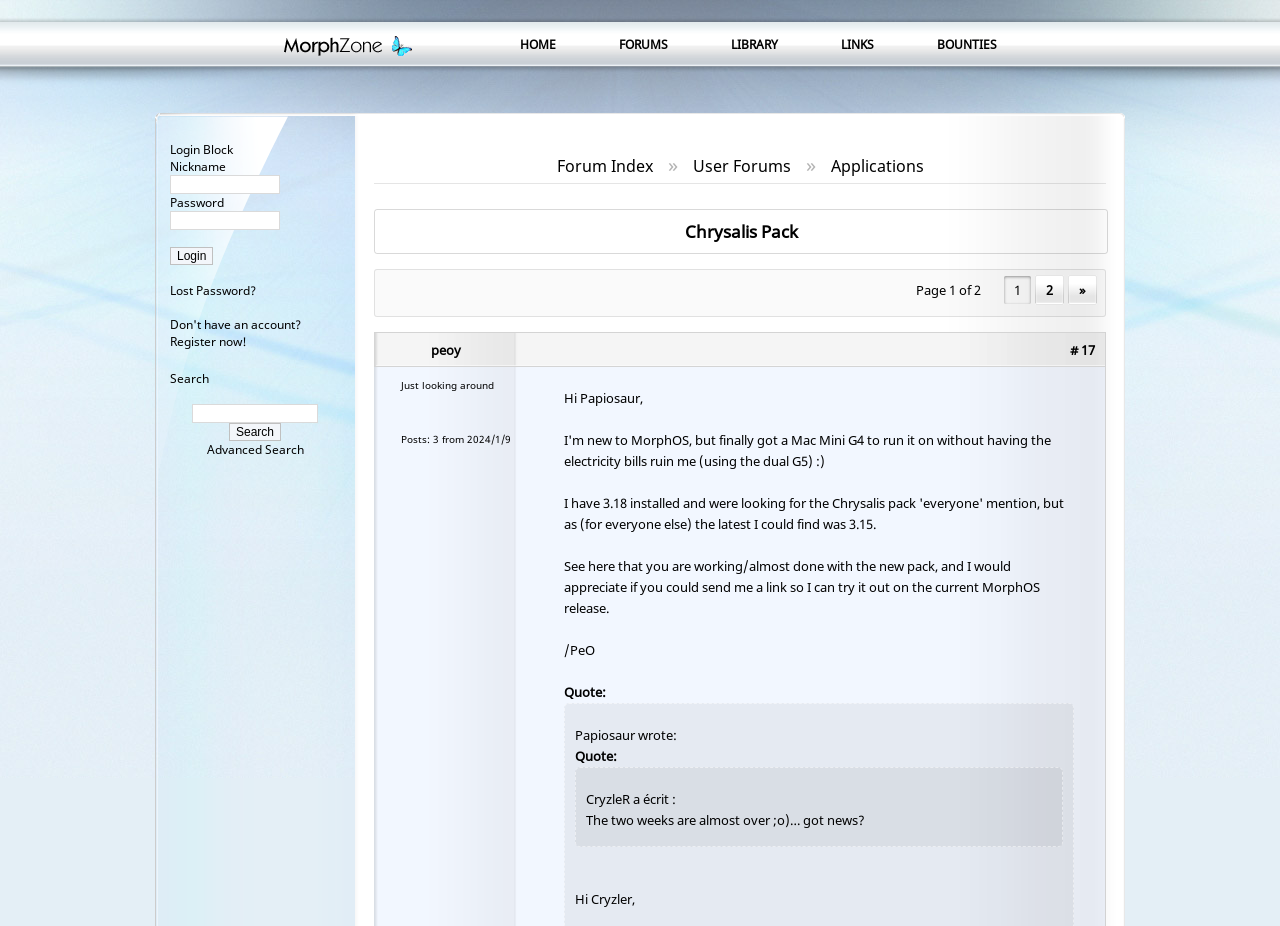Offer a meticulous description of the webpage's structure and content.

This webpage is a social network platform for users of the MorphOS operating system. At the top, there are six links: '', 'HOME', 'FORUMS', 'LIBRARY', 'LINKS', and 'BOUNTIES', aligned horizontally. Below these links, there is a login block with fields for nickname and password, along with a 'Login' button and links to 'Lost Password?' and 'Register now!'. 

To the right of the login block, there is a search function with a text box and a 'Search' button. Below the search function, there is a link to 'Advanced Search'. 

On the left side of the page, there is a list of links, including 'Forum Index', 'User Forums', 'Applications', and 'Chrysalis Pack'. 

The main content of the page is a forum discussion. There is a table with three columns, displaying a list of posts. Each post includes the username, post content, and date. The posts are numbered, with links to navigate to different pages. 

The discussion appears to be between users 'peoy' and 'Papiosaur', with 'CryzleR' also participating. The conversation is about a new pack for MorphOS and requesting a link to try it out.